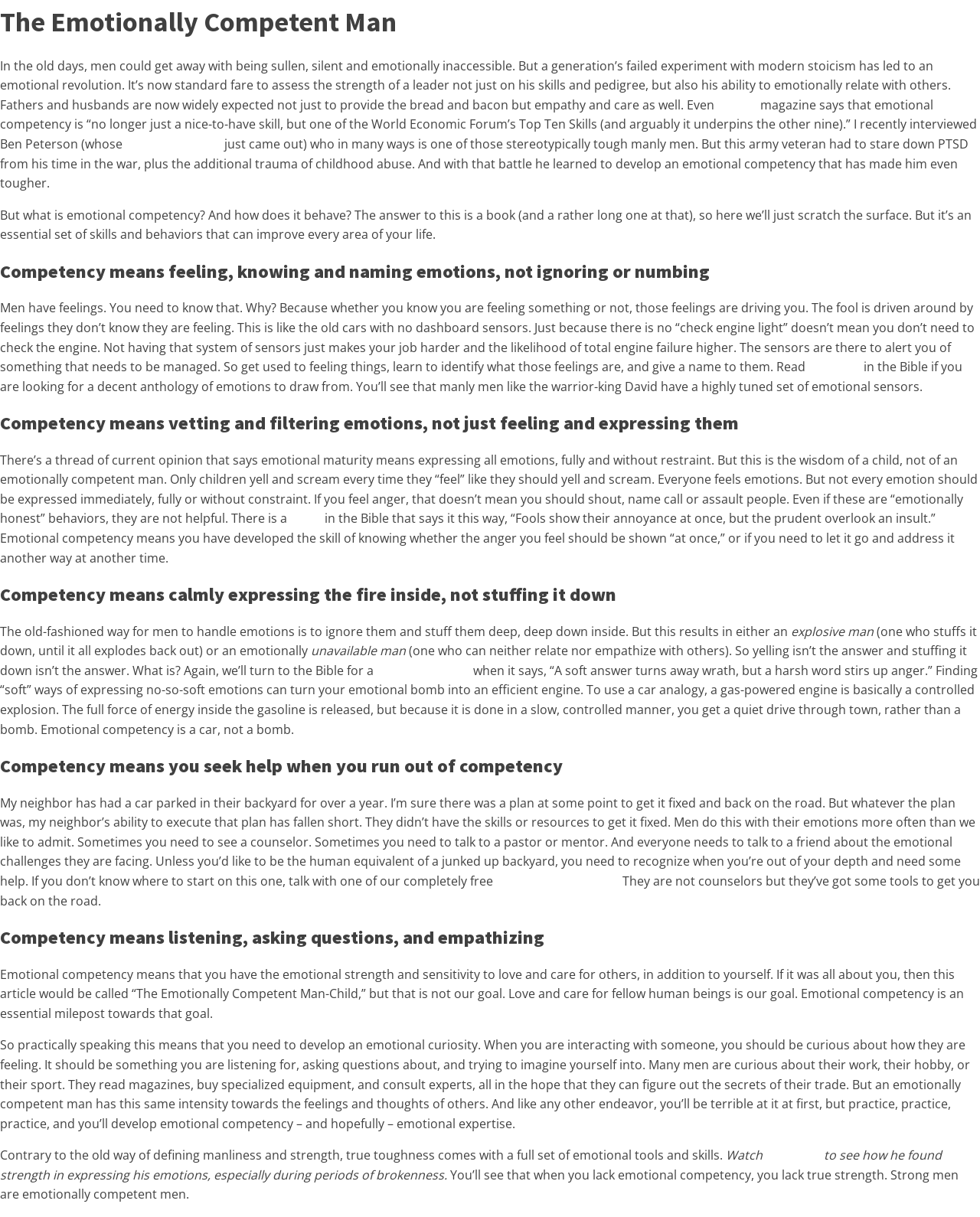Identify and provide the bounding box for the element described by: "Live Second Coaches.".

[0.506, 0.717, 0.632, 0.731]